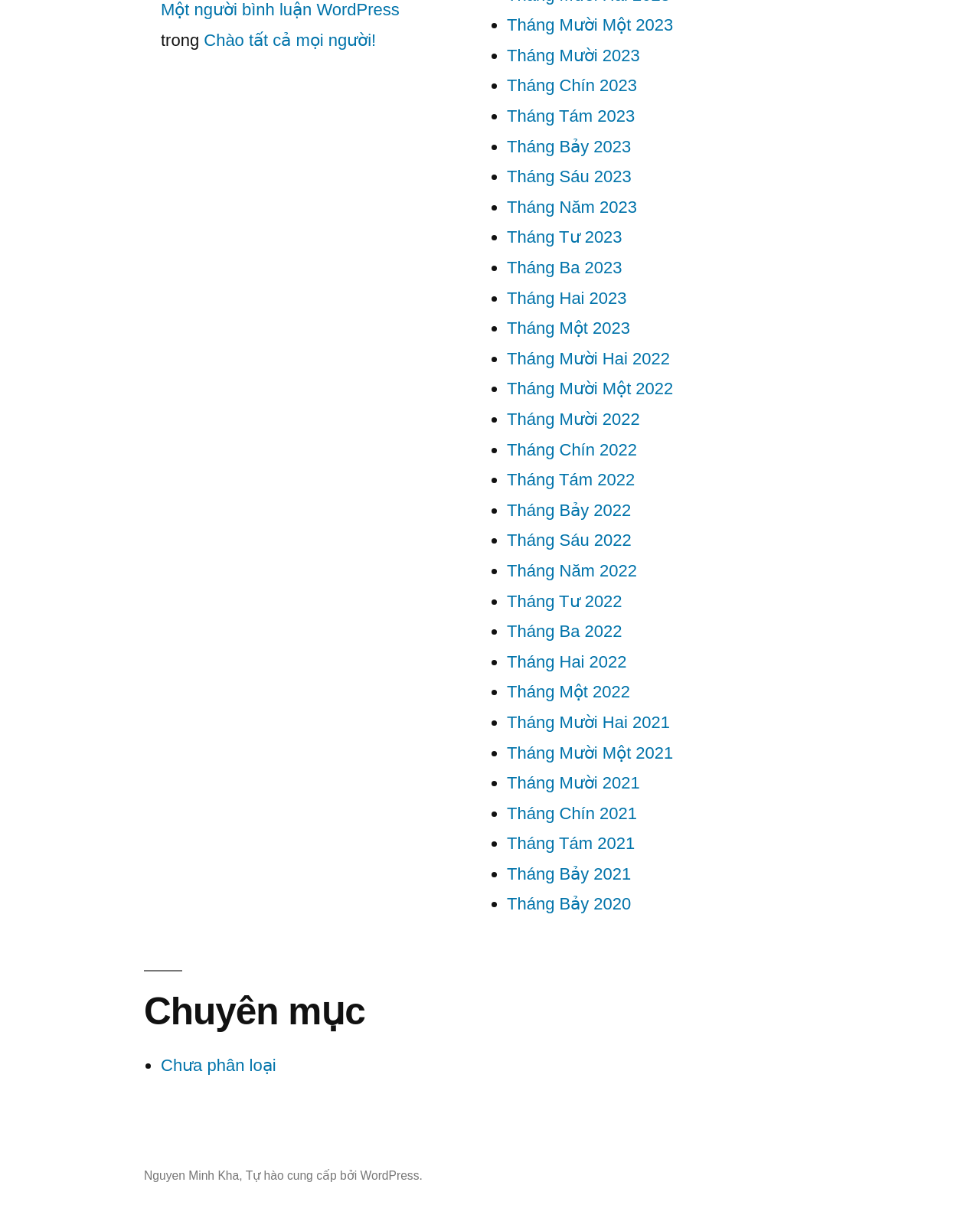What is the platform used to create the website?
Based on the screenshot, answer the question with a single word or phrase.

WordPress